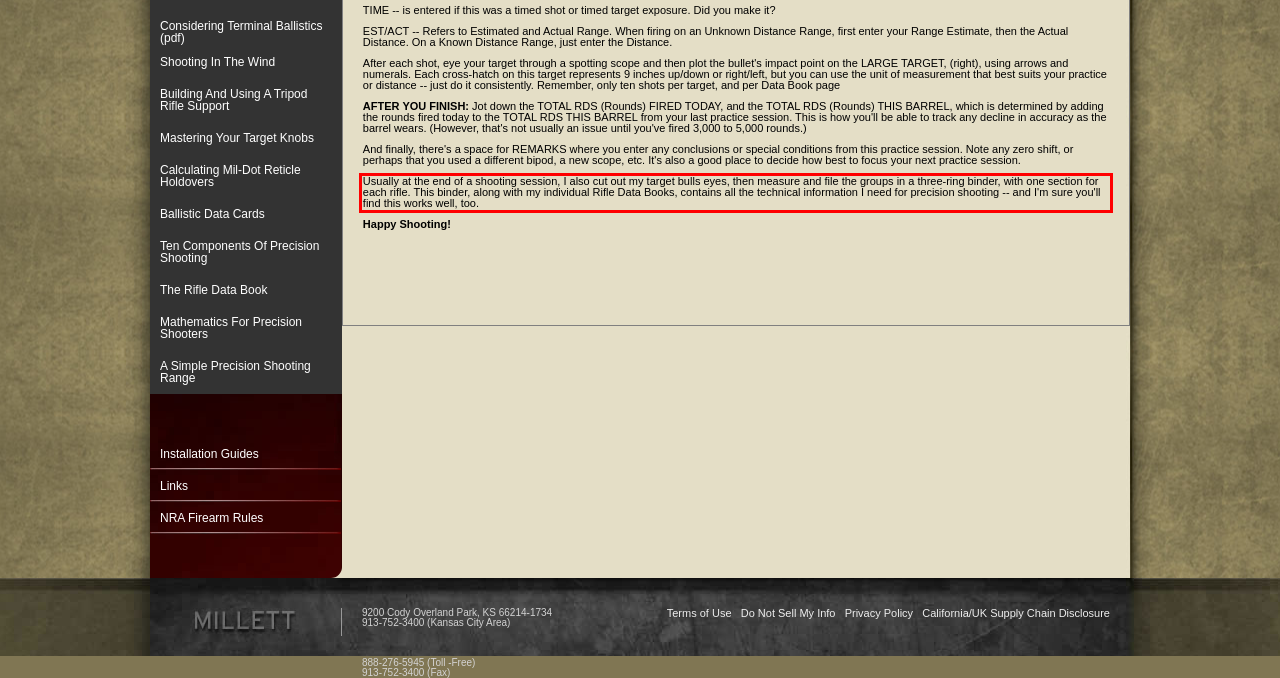View the screenshot of the webpage and identify the UI element surrounded by a red bounding box. Extract the text contained within this red bounding box.

Usually at the end of a shooting session, I also cut out my target bulls eyes, then measure and file the groups in a three-ring binder, with one section for each rifle. This binder, along with my individual Rifle Data Books, contains all the technical information I need for precision shooting -- and I'm sure you'll find this works well, too.